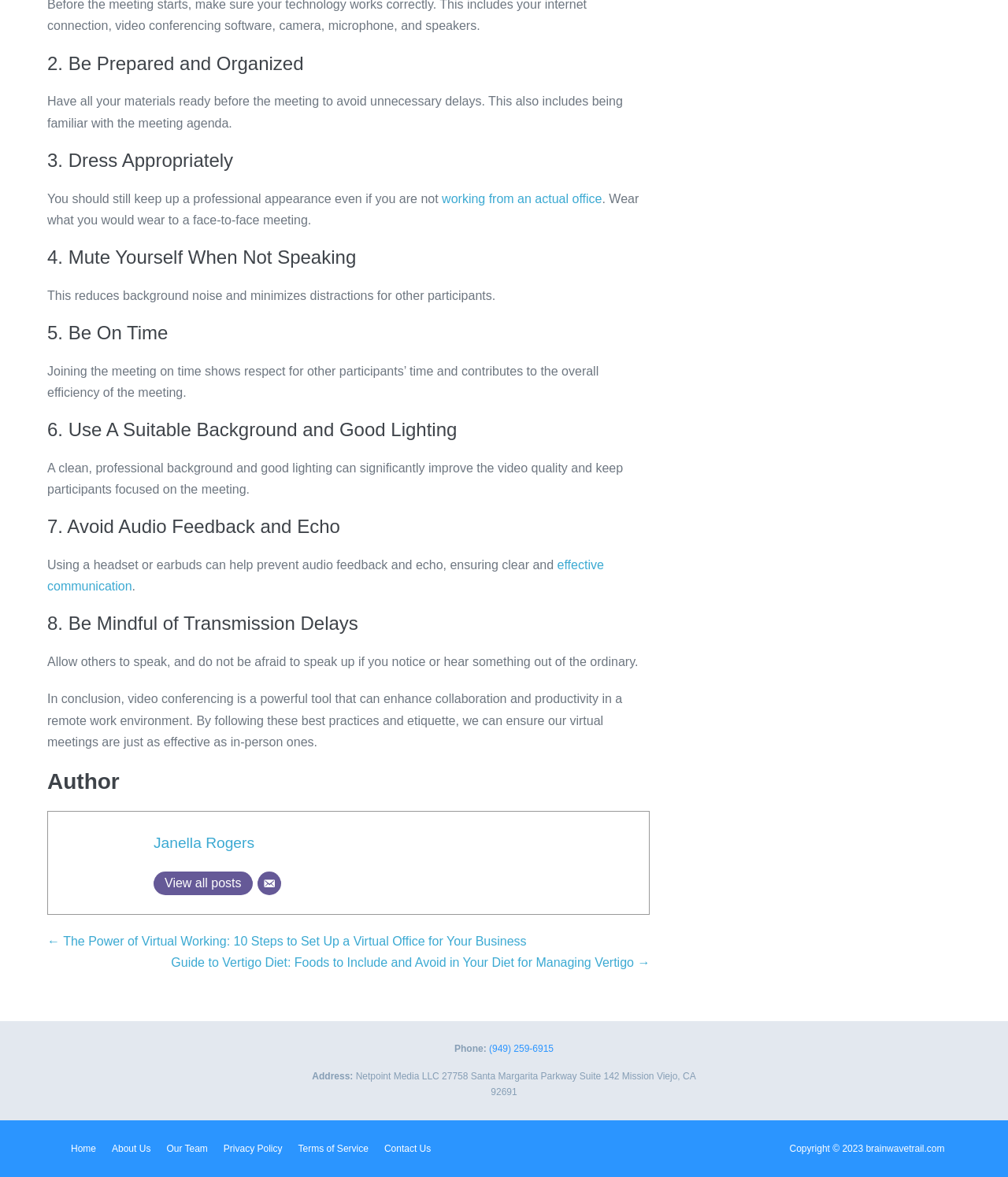Determine the bounding box coordinates of the UI element described below. Use the format (top-left x, top-left y, bottom-right x, bottom-right y) with floating point numbers between 0 and 1: working from an actual office

[0.438, 0.163, 0.597, 0.174]